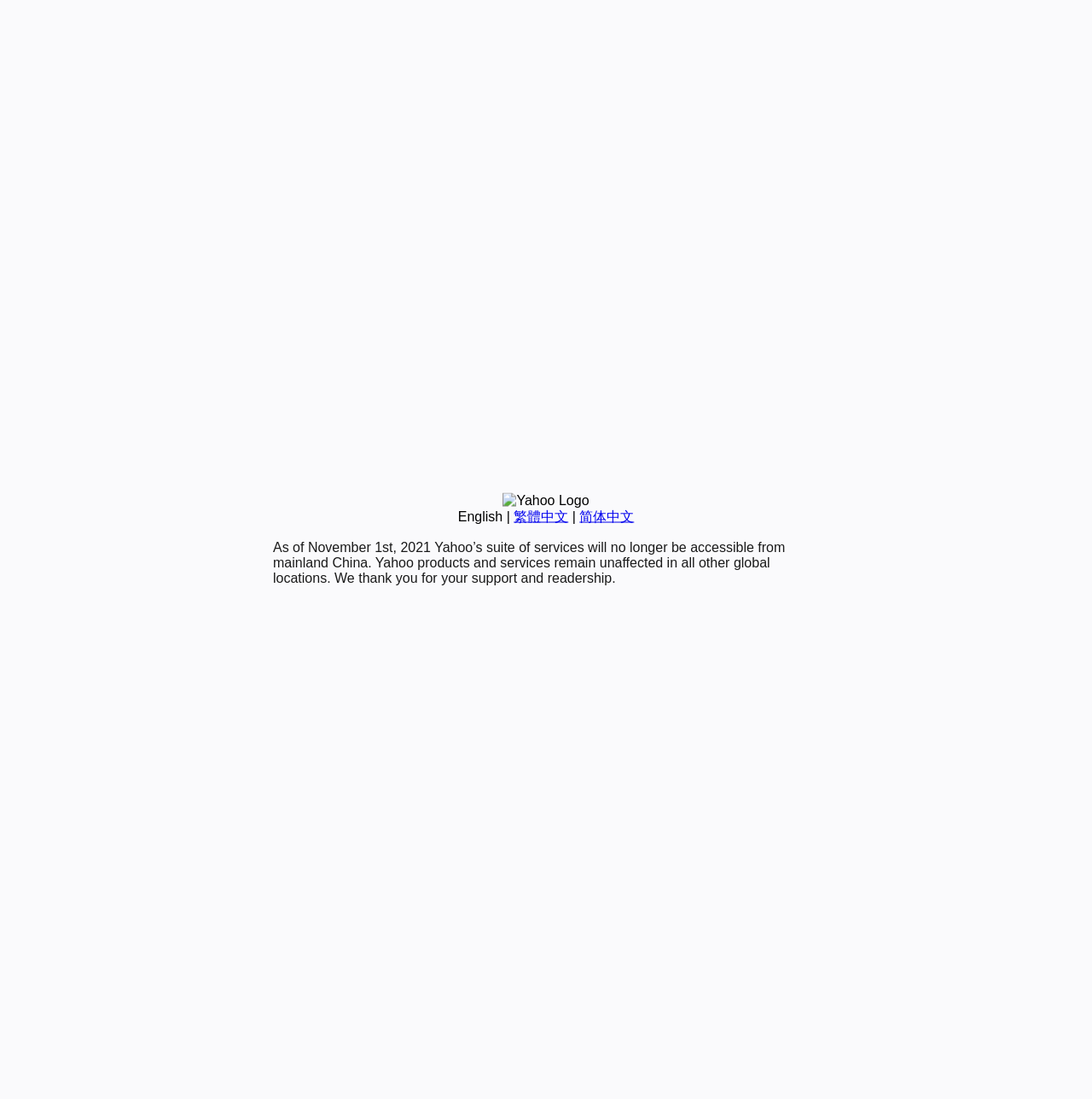Determine the bounding box coordinates (top-left x, top-left y, bottom-right x, bottom-right y) of the UI element described in the following text: English

[0.419, 0.463, 0.46, 0.476]